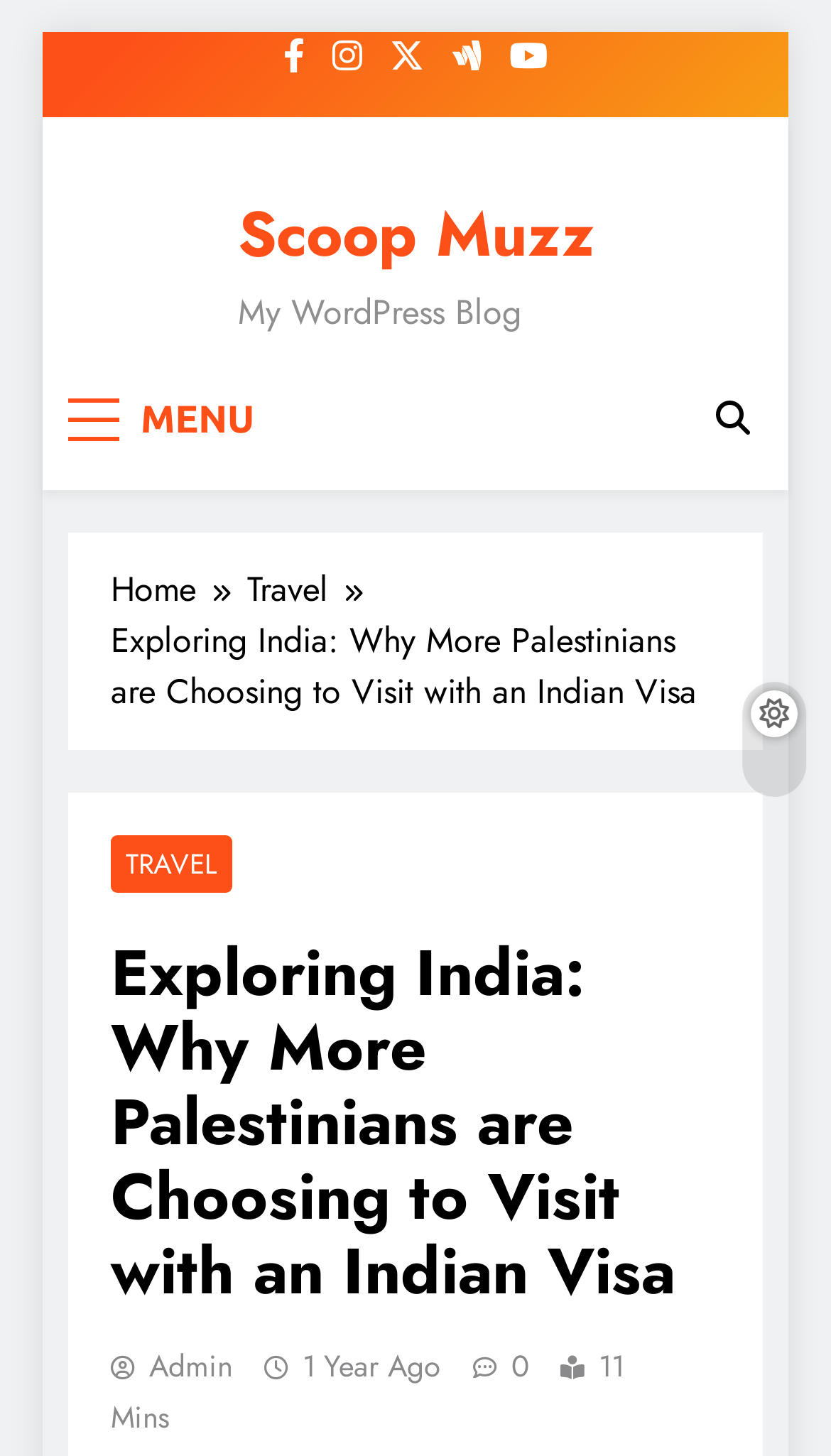Create a detailed summary of the webpage's content and design.

The webpage appears to be a blog post about traveling to India, specifically discussing why Palestinians are choosing to visit India with an Indian visa. 

At the top left of the page, there is a "Skip to content" link. To the right of this link, there are several social media icons, including Facebook, Twitter, and Instagram, represented by their respective logos. 

The title of the blog post, "Exploring India: Why More Palestinians are Choosing to Visit with an Indian Visa", is prominently displayed in the middle of the page, with a "TRAVEL" category link above it. Below the title, there is a breadcrumb navigation menu showing the path "Home > Travel > Exploring India: Why More Palestinians are Choosing to Visit with an Indian Visa". 

On the top right side of the page, there is a "Scoop Muzz" link, which appears to be the website's logo or title, and a "My WordPress Blog" static text. 

A "MENU" button is located on the top right side of the page, and a search icon button is on the top right corner. 

The main content of the blog post is below the title, but its text is not provided in the accessibility tree. However, there is a timestamp indicating that the post was published "1 Year Ago" and took "11 Mins" to read.